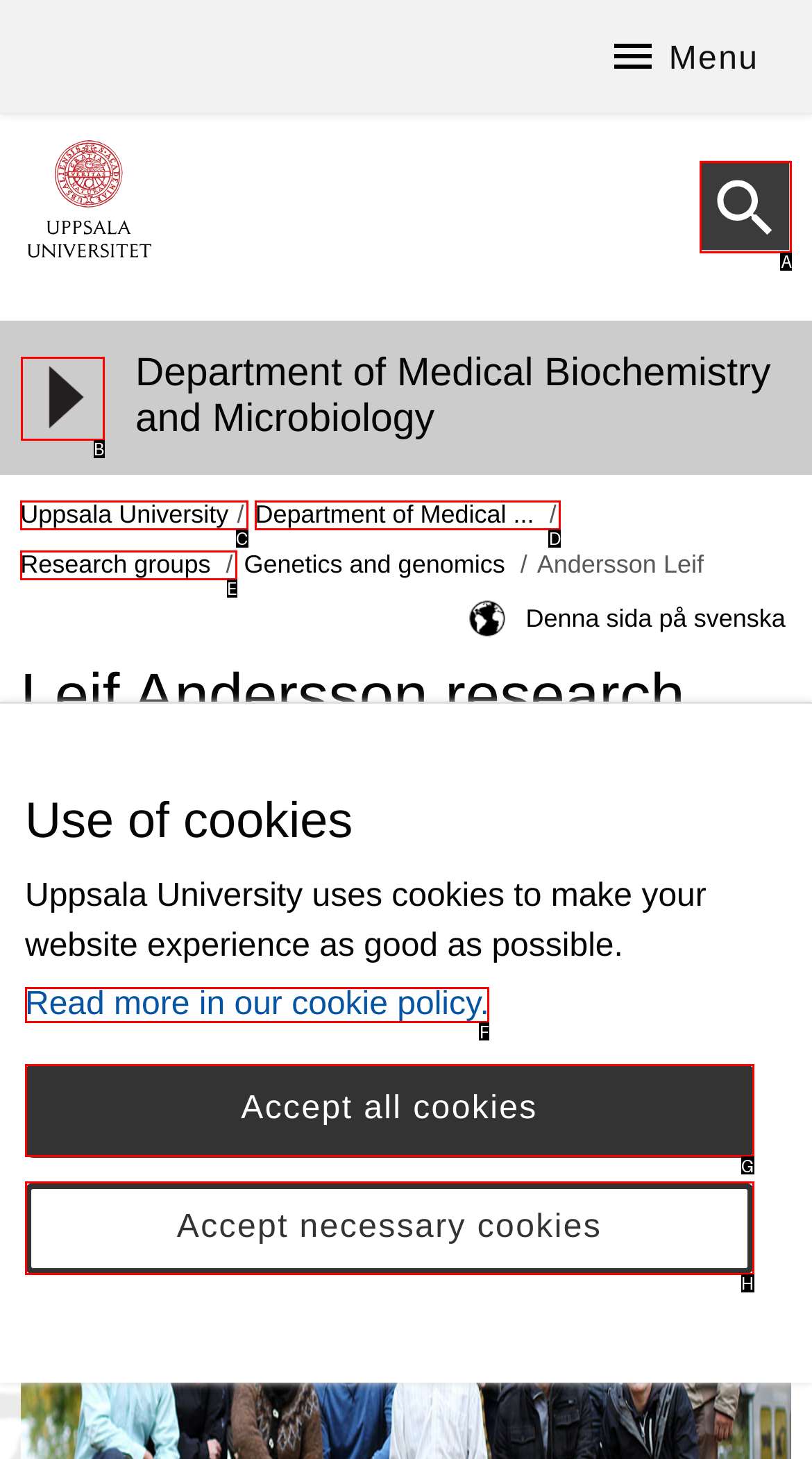Point out the HTML element that matches the following description: Department of Medical ...
Answer with the letter from the provided choices.

D